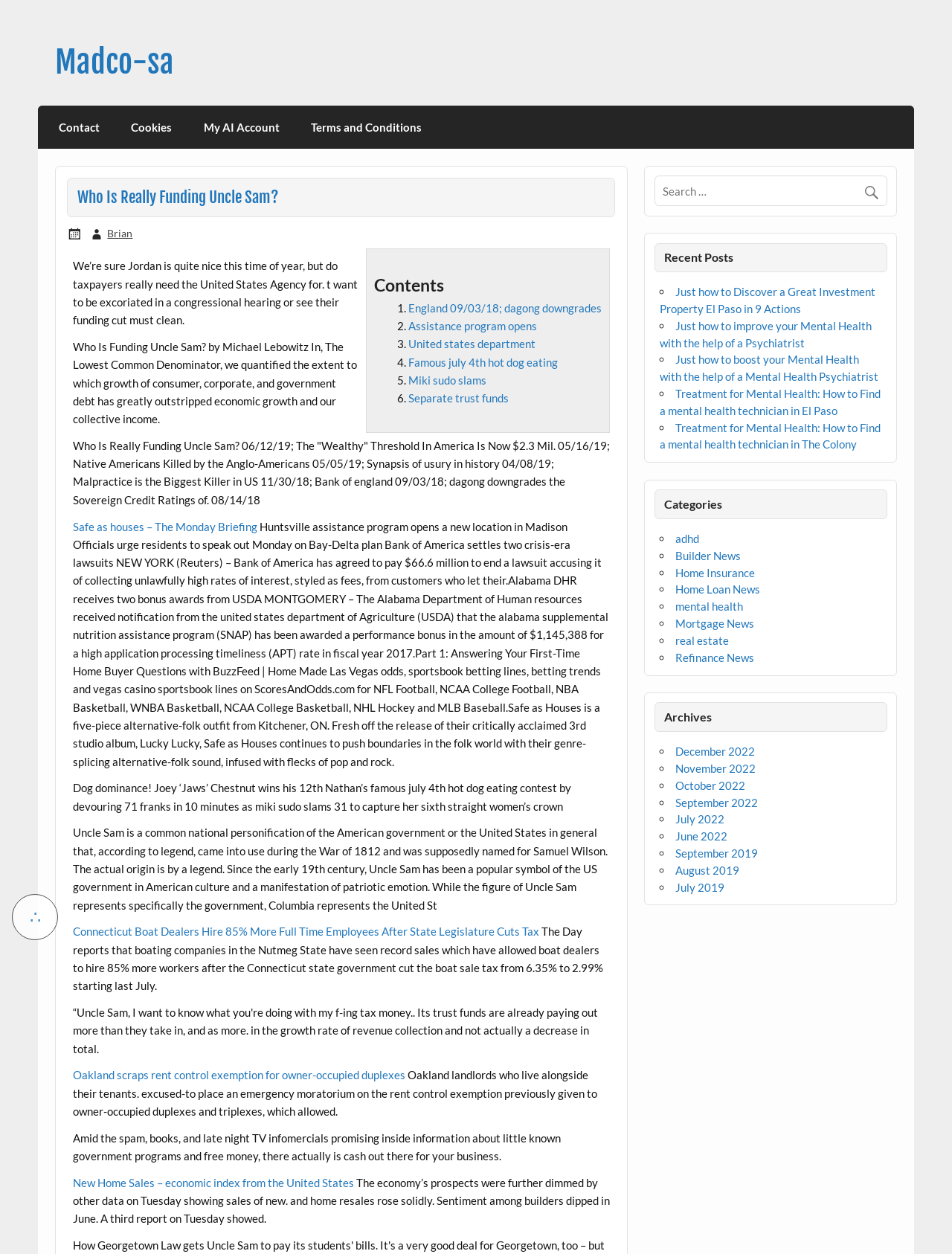Identify the first-level heading on the webpage and generate its text content.

Who Is Really Funding Uncle Sam?